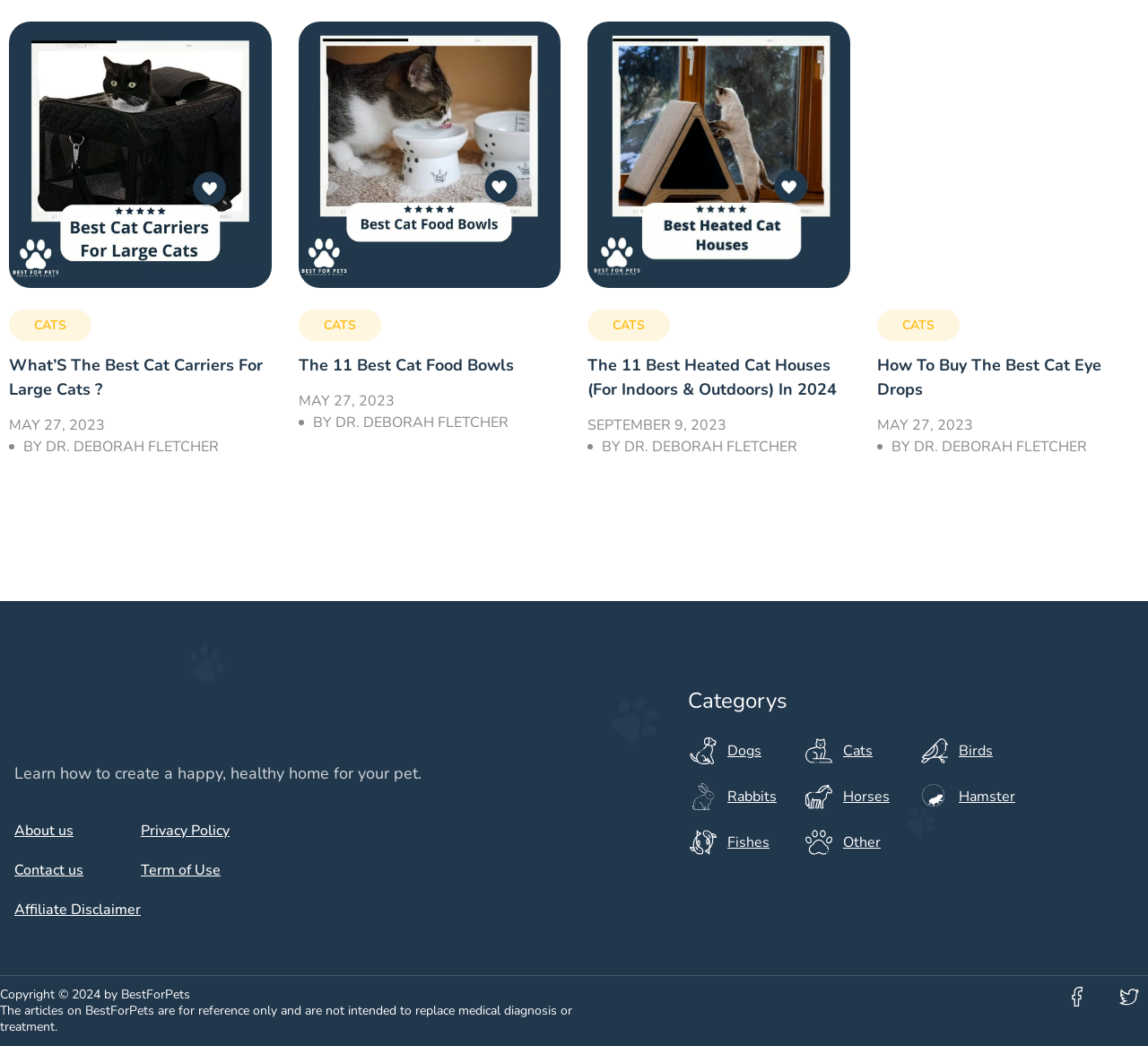Find and provide the bounding box coordinates for the UI element described with: "Affiliate Disclaimer".

[0.012, 0.86, 0.123, 0.88]